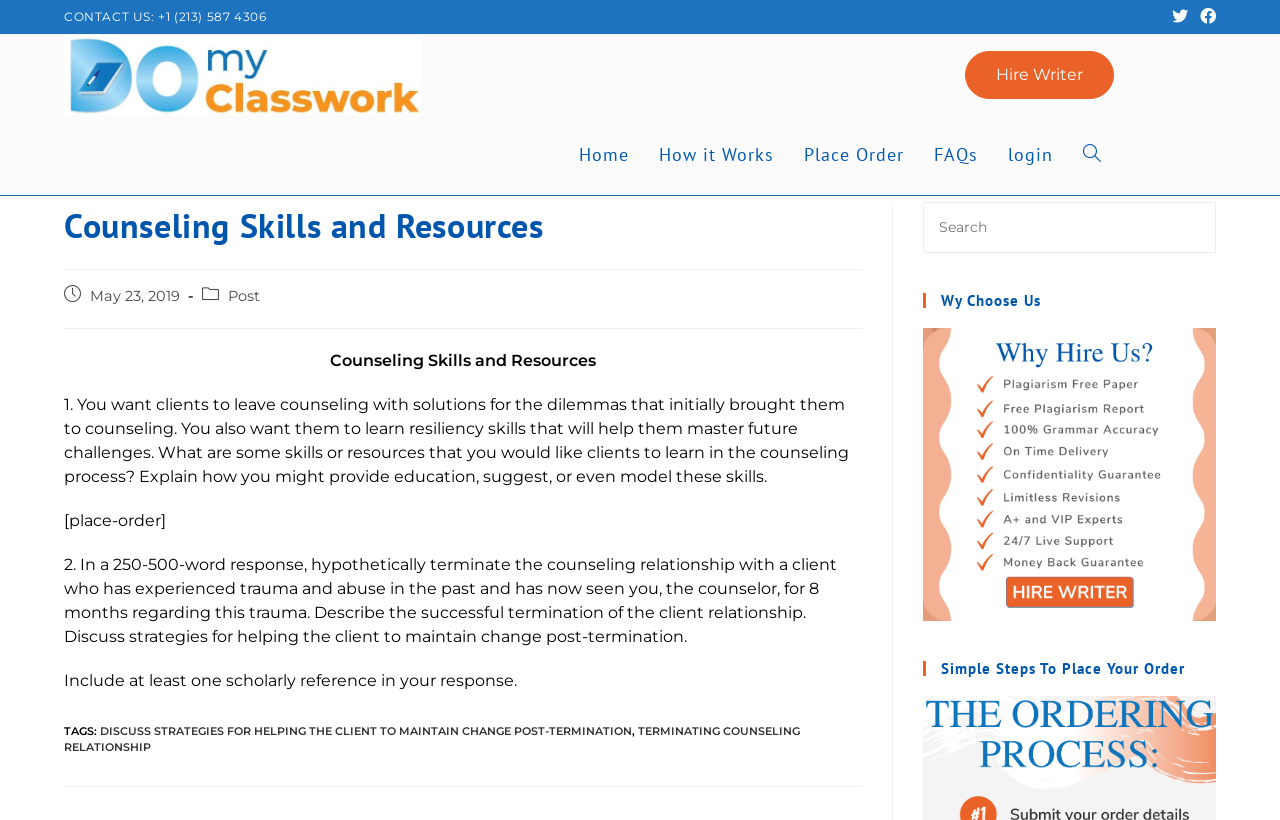Locate the bounding box coordinates of the clickable part needed for the task: "Search this website".

[0.721, 0.246, 0.95, 0.308]